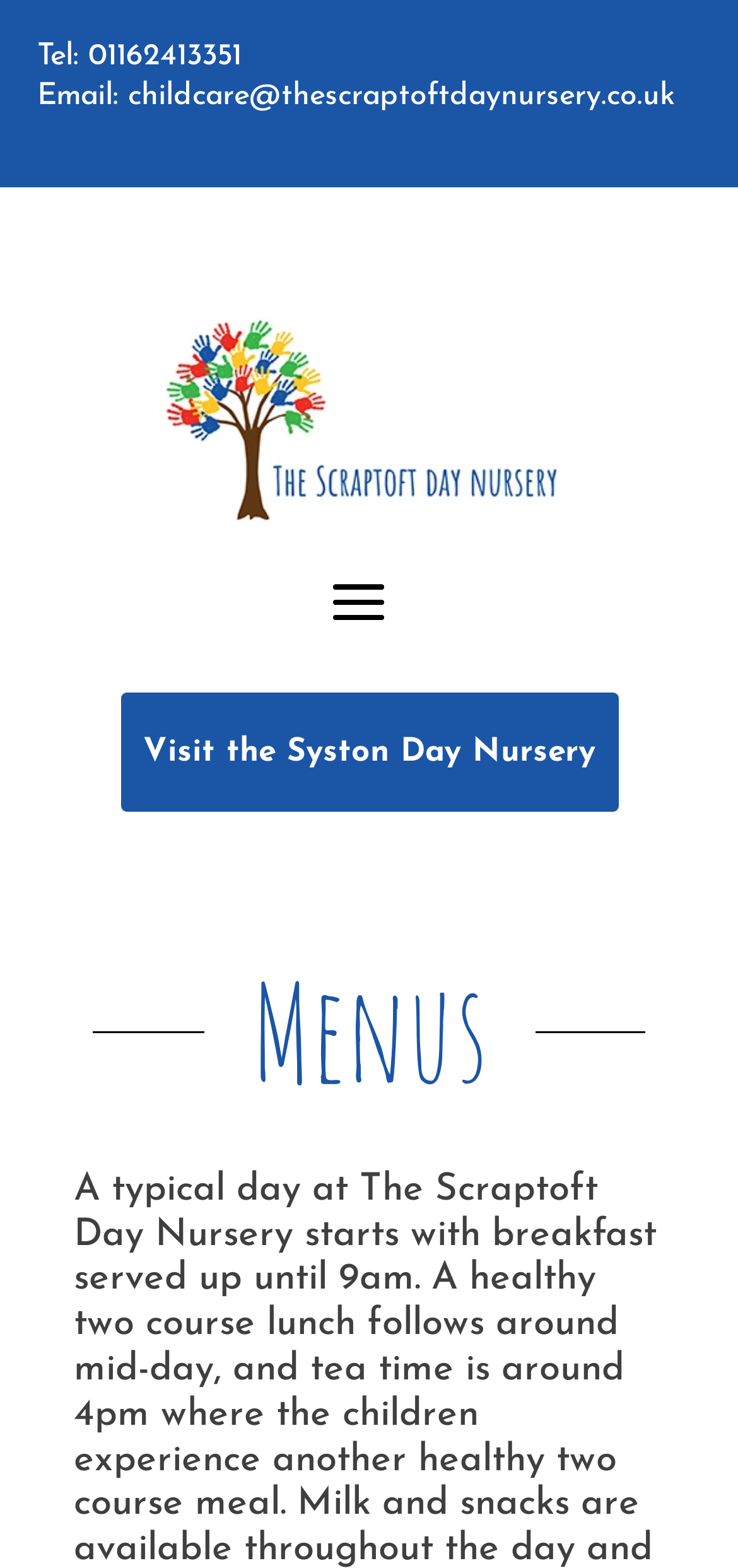Determine the bounding box coordinates for the UI element described. Format the coordinates as (top-left x, top-left y, bottom-right x, bottom-right y) and ensure all values are between 0 and 1. Element description: Email: childcare@thescraptoftdaynursery.co.uk

[0.05, 0.052, 0.914, 0.071]